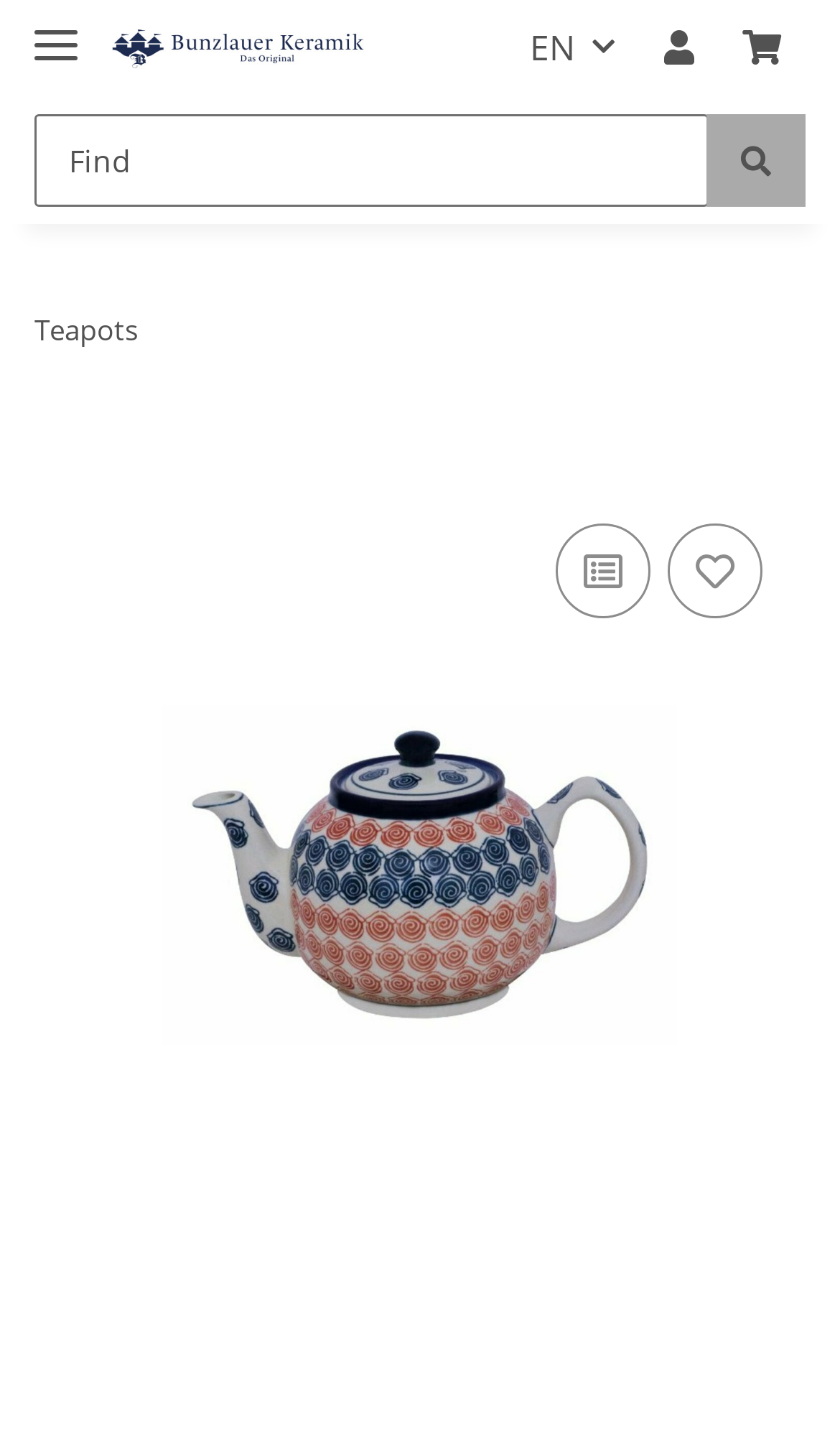Use a single word or phrase to answer the question:
What is the product being displayed?

1.0 Liter teapot pattern 943a